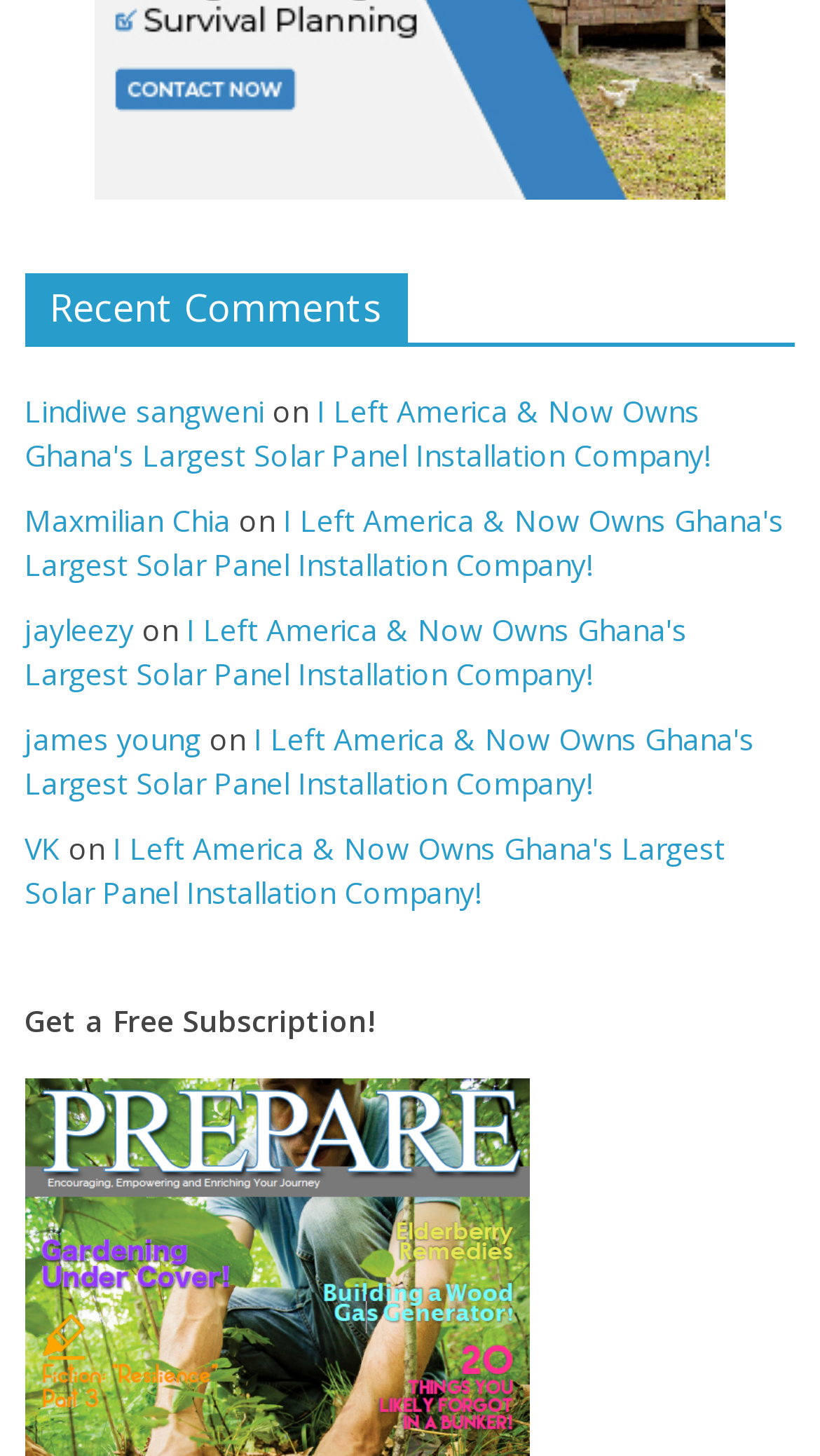Please provide the bounding box coordinates for the element that needs to be clicked to perform the instruction: "visit Prepare Magazine". The coordinates must consist of four float numbers between 0 and 1, formatted as [left, top, right, bottom].

[0.03, 0.742, 0.645, 0.769]